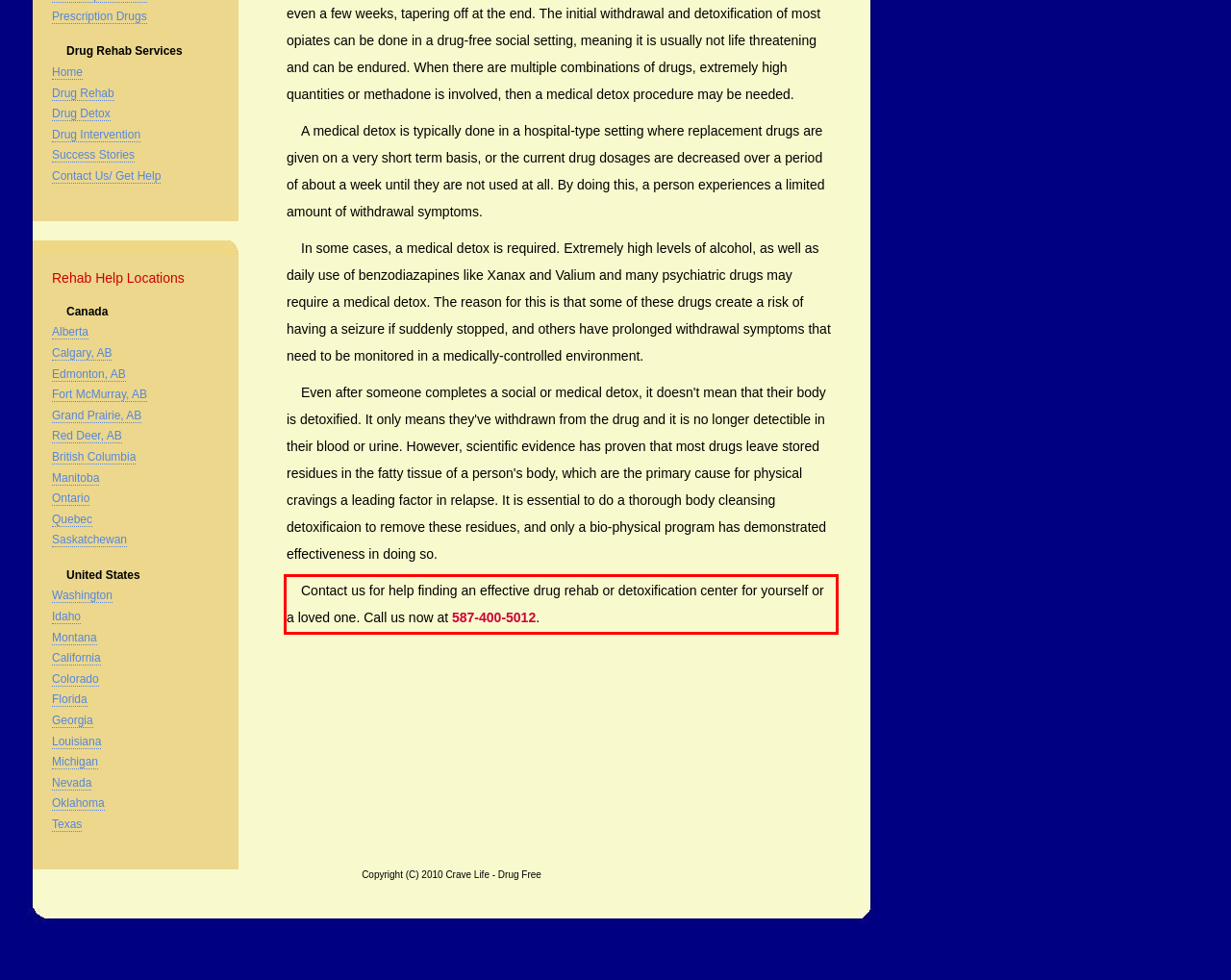Identify and transcribe the text content enclosed by the red bounding box in the given screenshot.

Contact us for help finding an effective drug rehab or detoxification center for yourself or a loved one. Call us now at 587-400-5012.